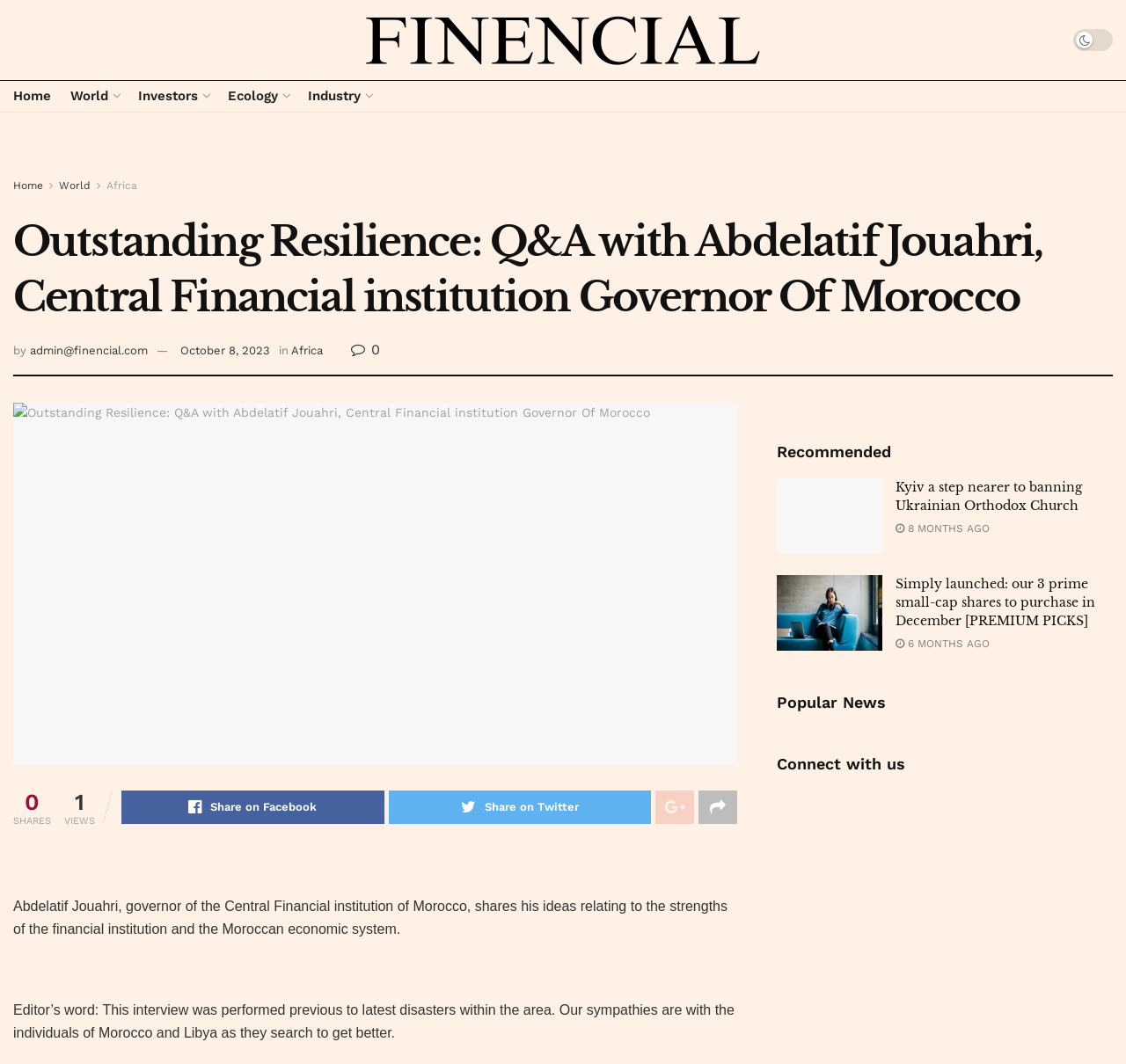Based on the image, provide a detailed response to the question:
How many recommended articles are shown?

There are two recommended articles shown in the 'Recommended' section, with images and headings. The first article is about Kyiv banning the Ukrainian Orthodox Church, and the second article is about premium picks for small-cap stocks.